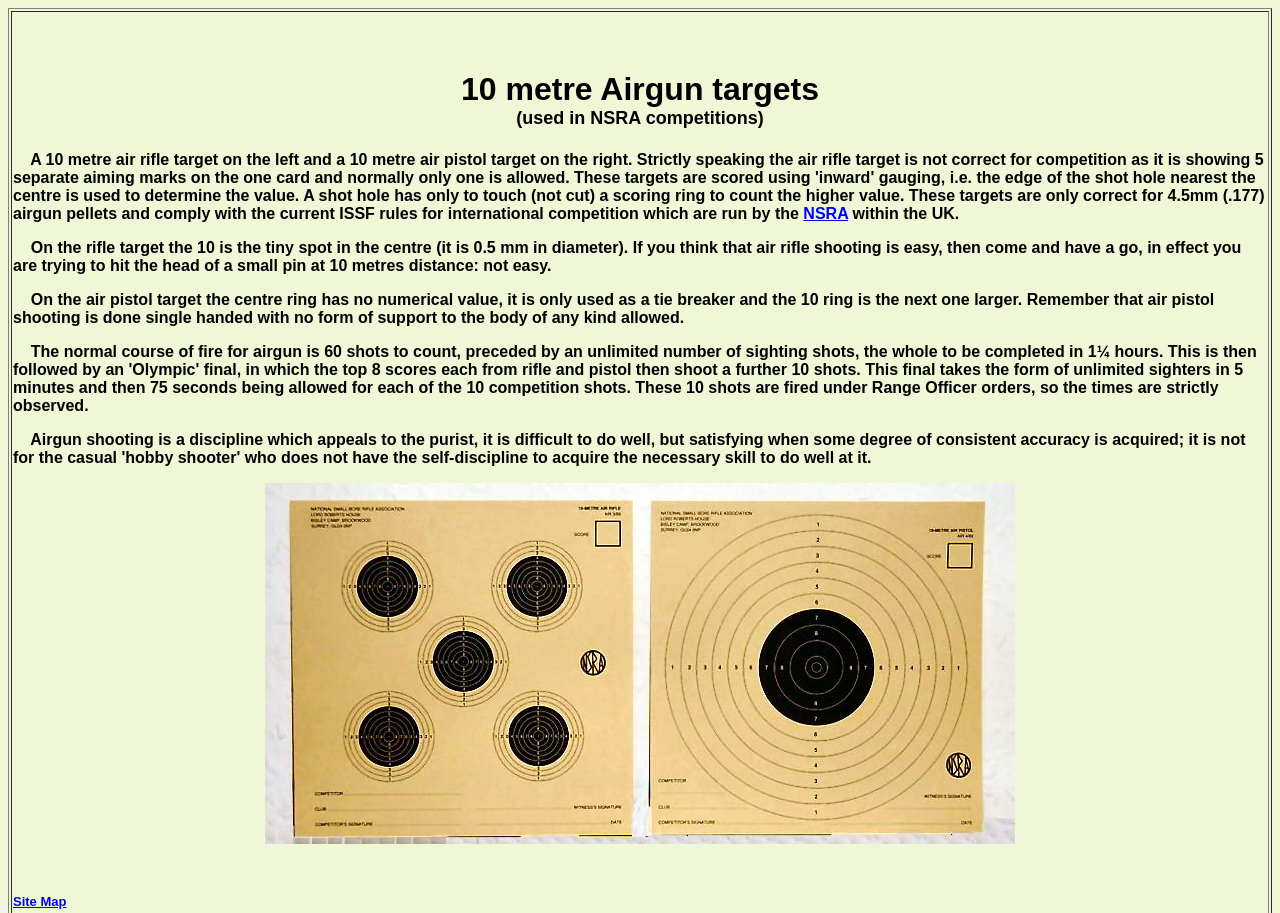What is the purpose of the centre ring on the air pistol target?
Look at the screenshot and provide an in-depth answer.

The text states, 'On the air pistol target the centre ring has no numerical value, it is only used as a tie breaker and the 10 ring is the next one larger.' This indicates that the centre ring is used to break ties in air pistol shooting competitions.